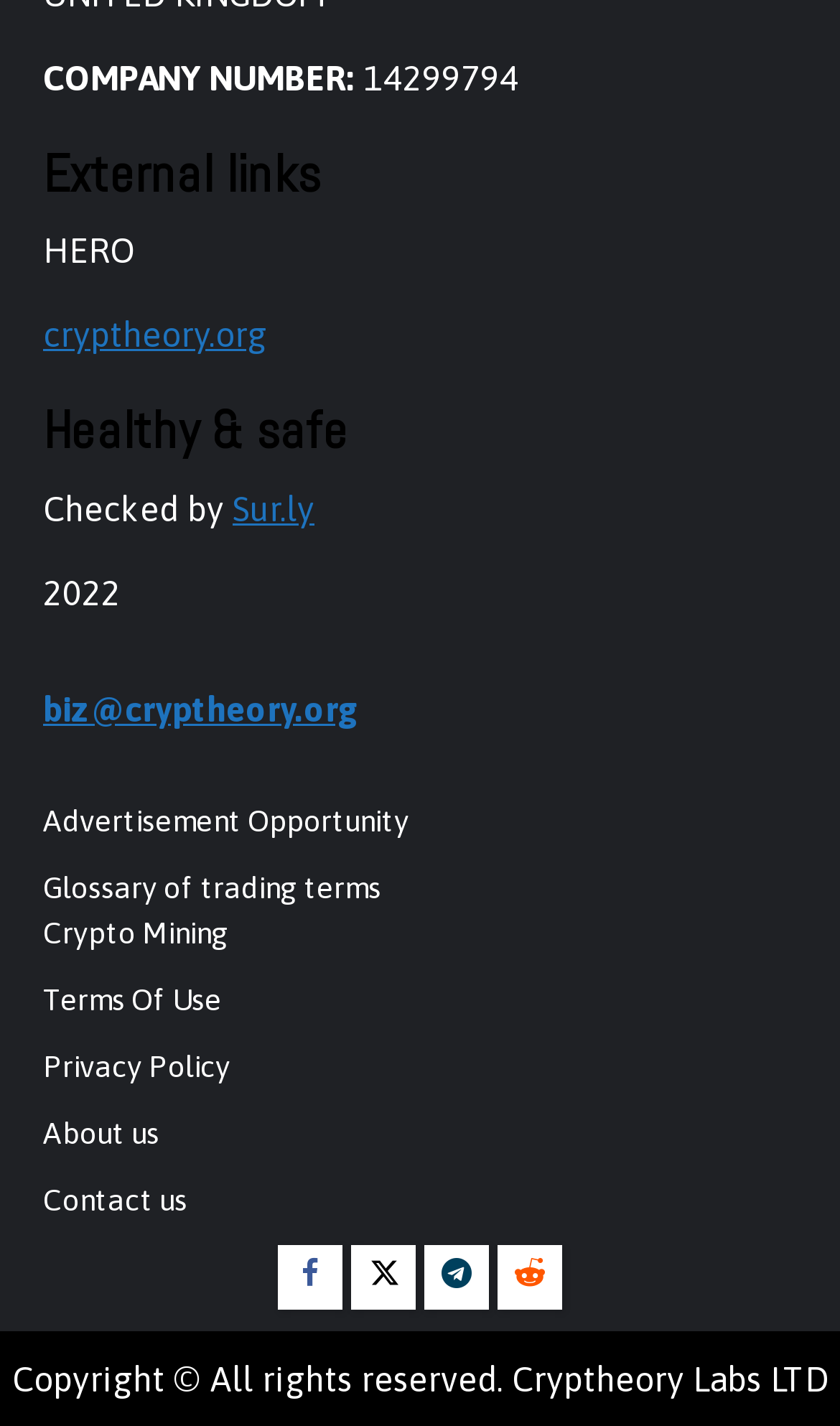Provide a thorough and detailed response to the question by examining the image: 
What is the link to the glossary of trading terms?

The link to the glossary of trading terms is found in the link element 'Glossary of trading terms' which is located below the heading 'Healthy & safe'.